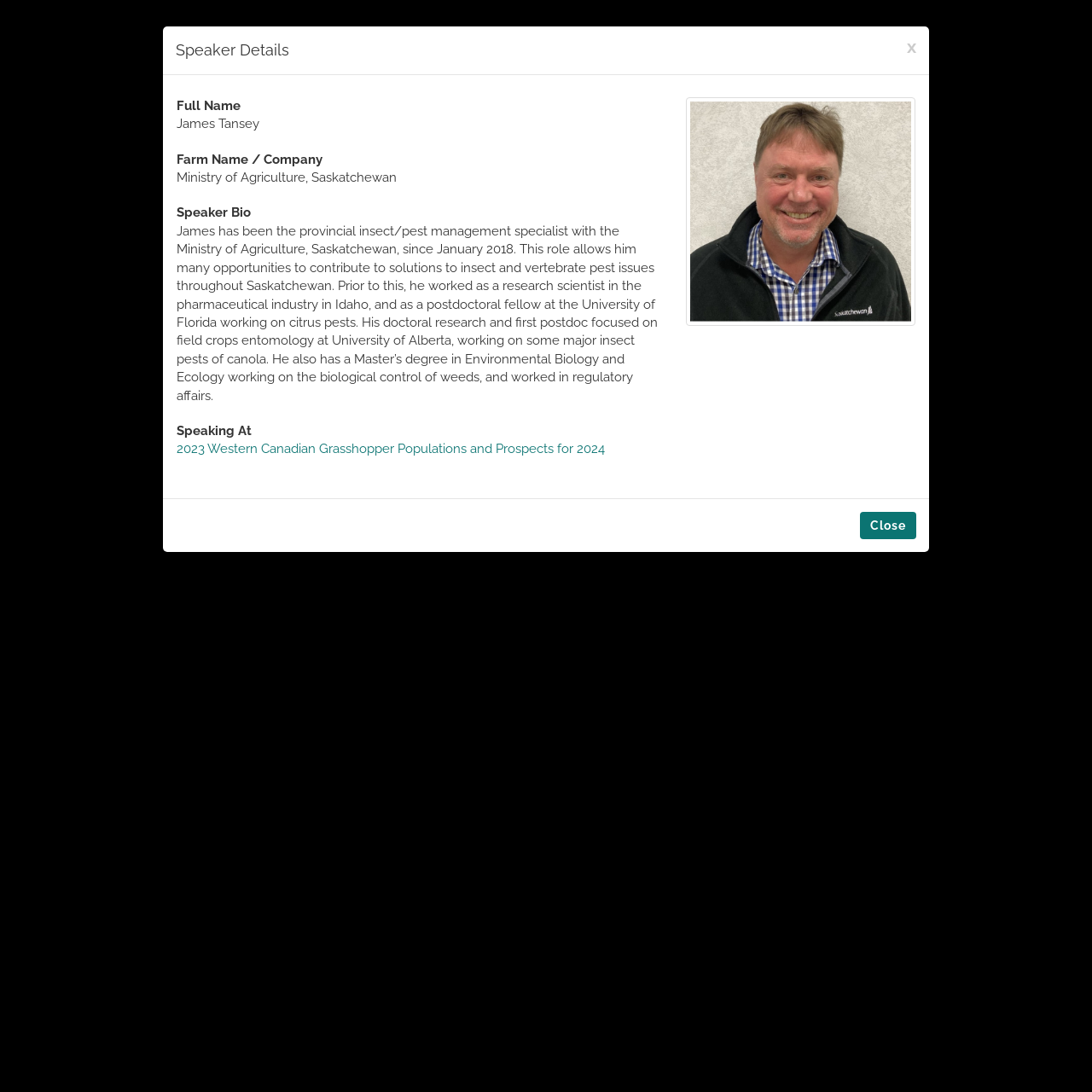What is the name of the ministry the speaker works for?
Ensure your answer is thorough and detailed.

The answer can be found in the 'Farm Name / Company' section, where it is stated as 'Ministry of Agriculture, Saskatchewan'.